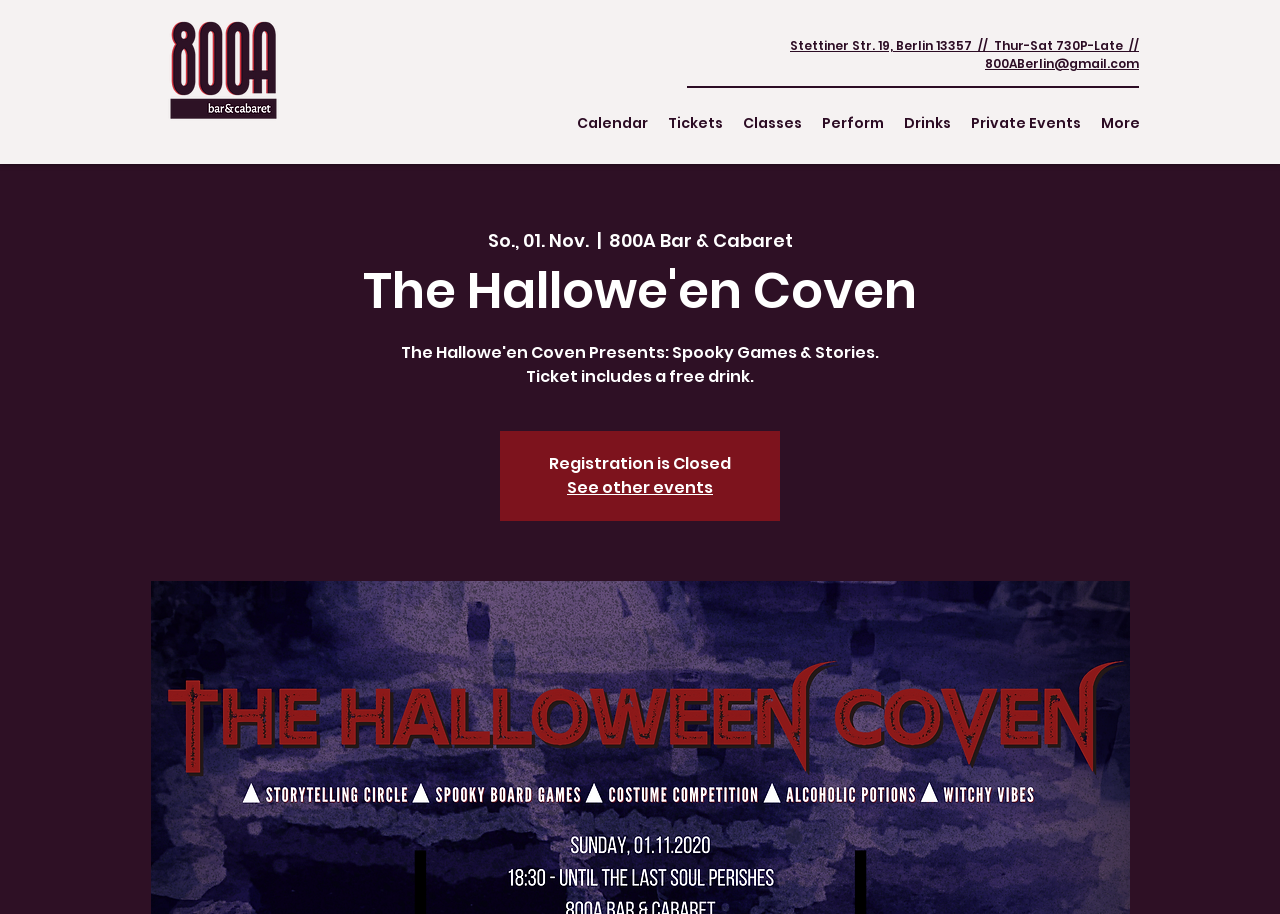Locate the bounding box of the user interface element based on this description: "See other events".

[0.443, 0.521, 0.557, 0.546]